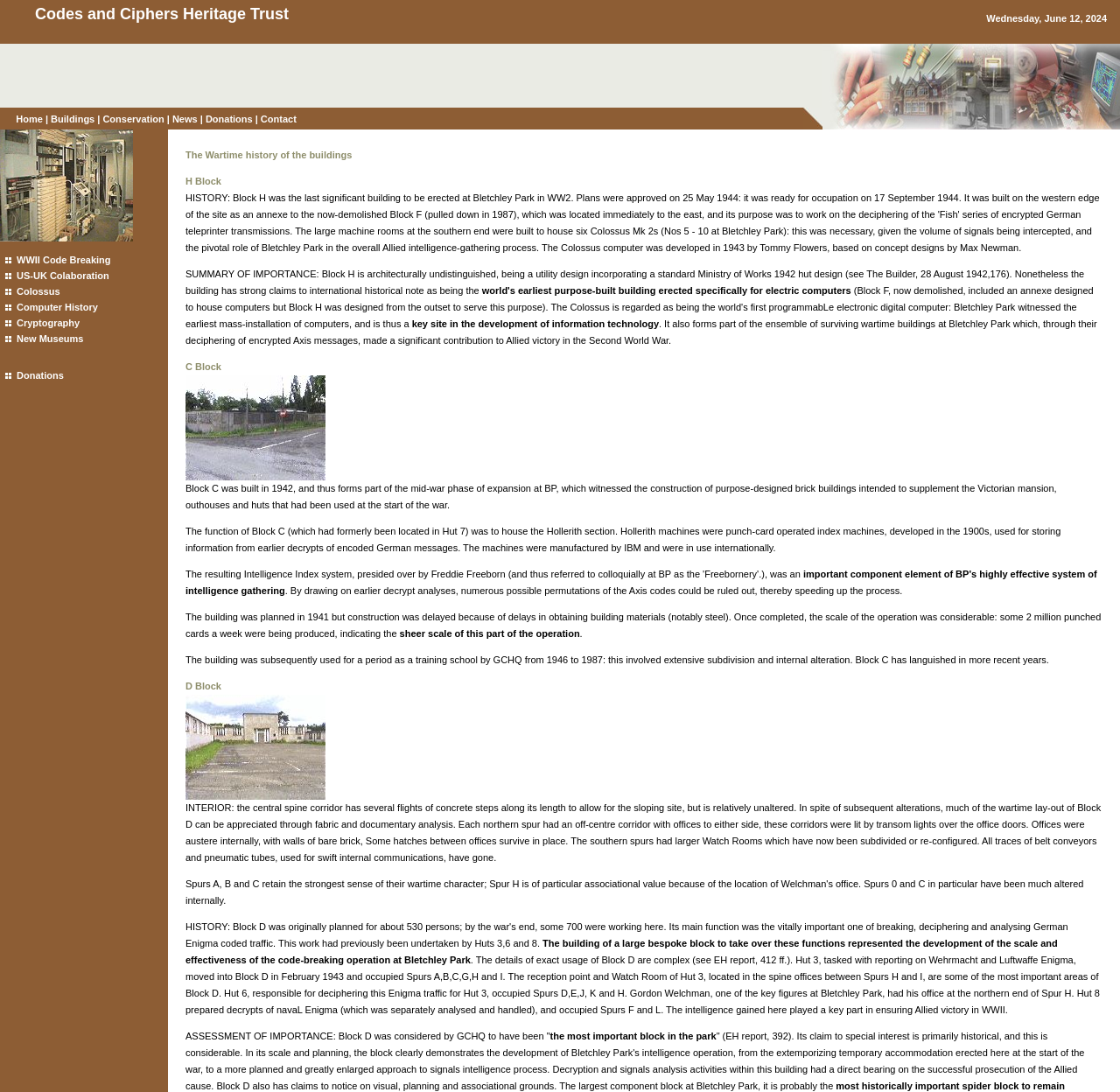Find the bounding box coordinates for the UI element whose description is: "Codes and Ciphers Heritage Trust". The coordinates should be four float numbers between 0 and 1, in the format [left, top, right, bottom].

[0.031, 0.004, 0.258, 0.02]